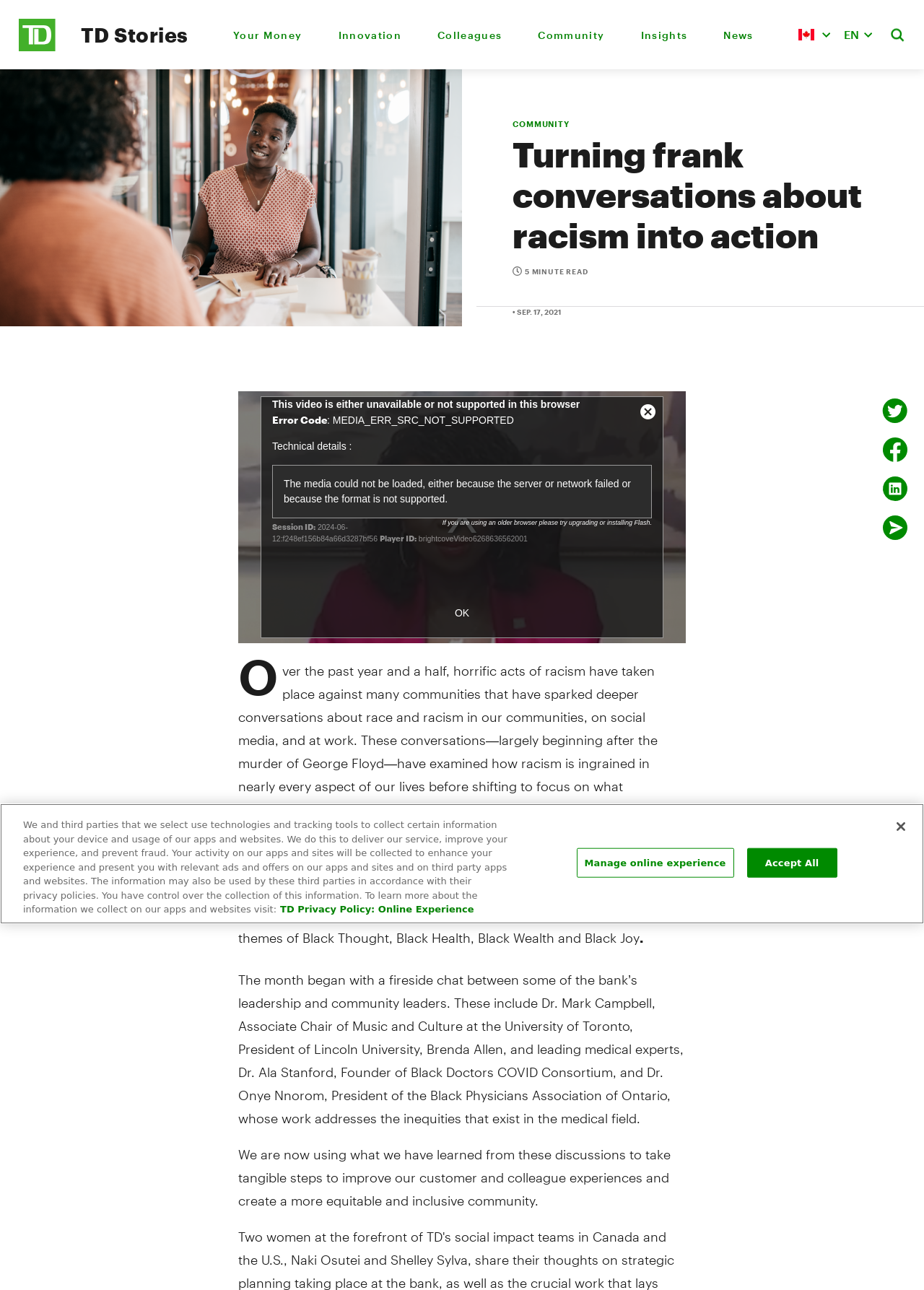Determine the bounding box coordinates of the region I should click to achieve the following instruction: "Click the 'COMMUNITY' link". Ensure the bounding box coordinates are four float numbers between 0 and 1, i.e., [left, top, right, bottom].

[0.555, 0.092, 0.616, 0.1]